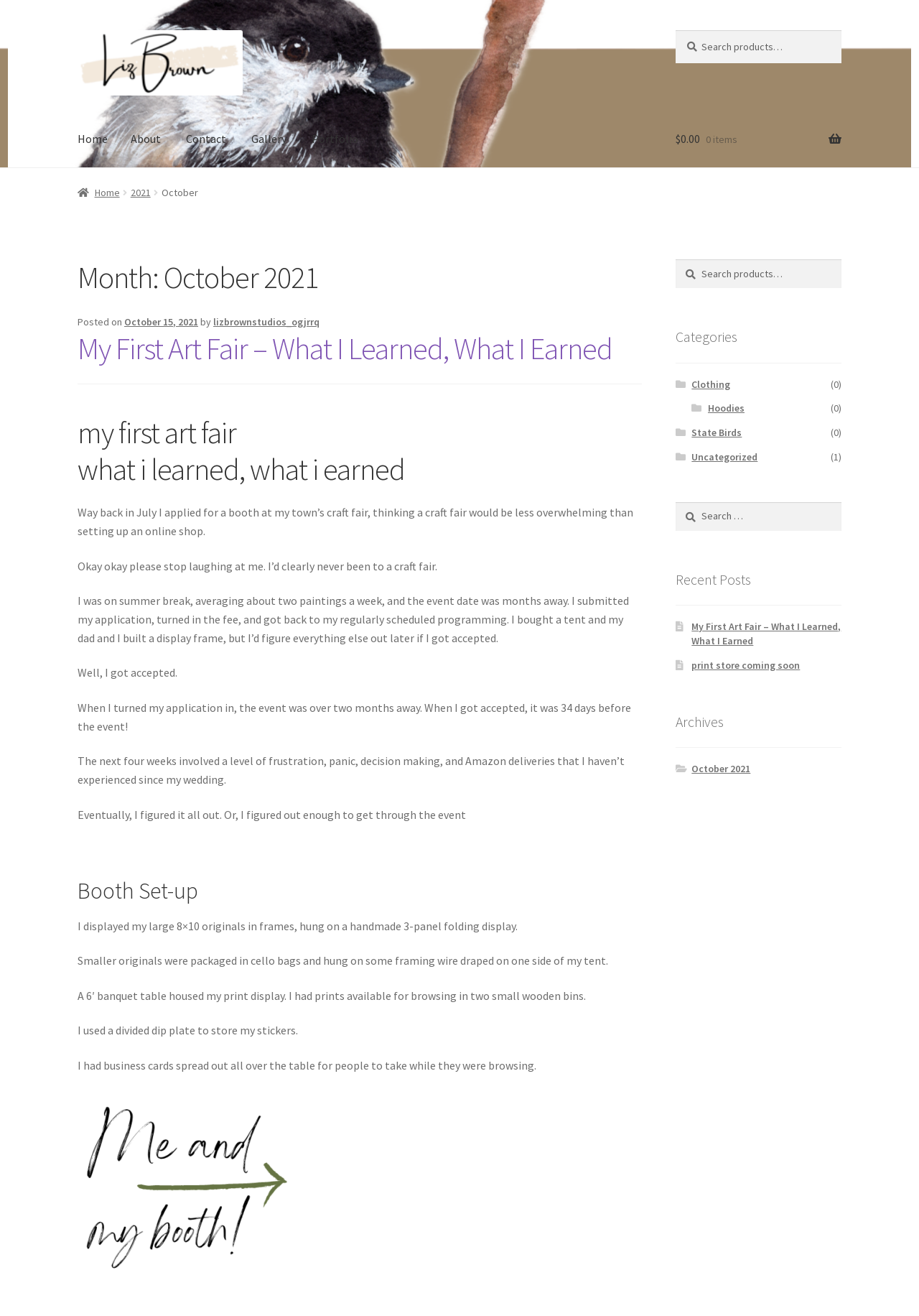How many navigation links are there?
Using the visual information, respond with a single word or phrase.

5